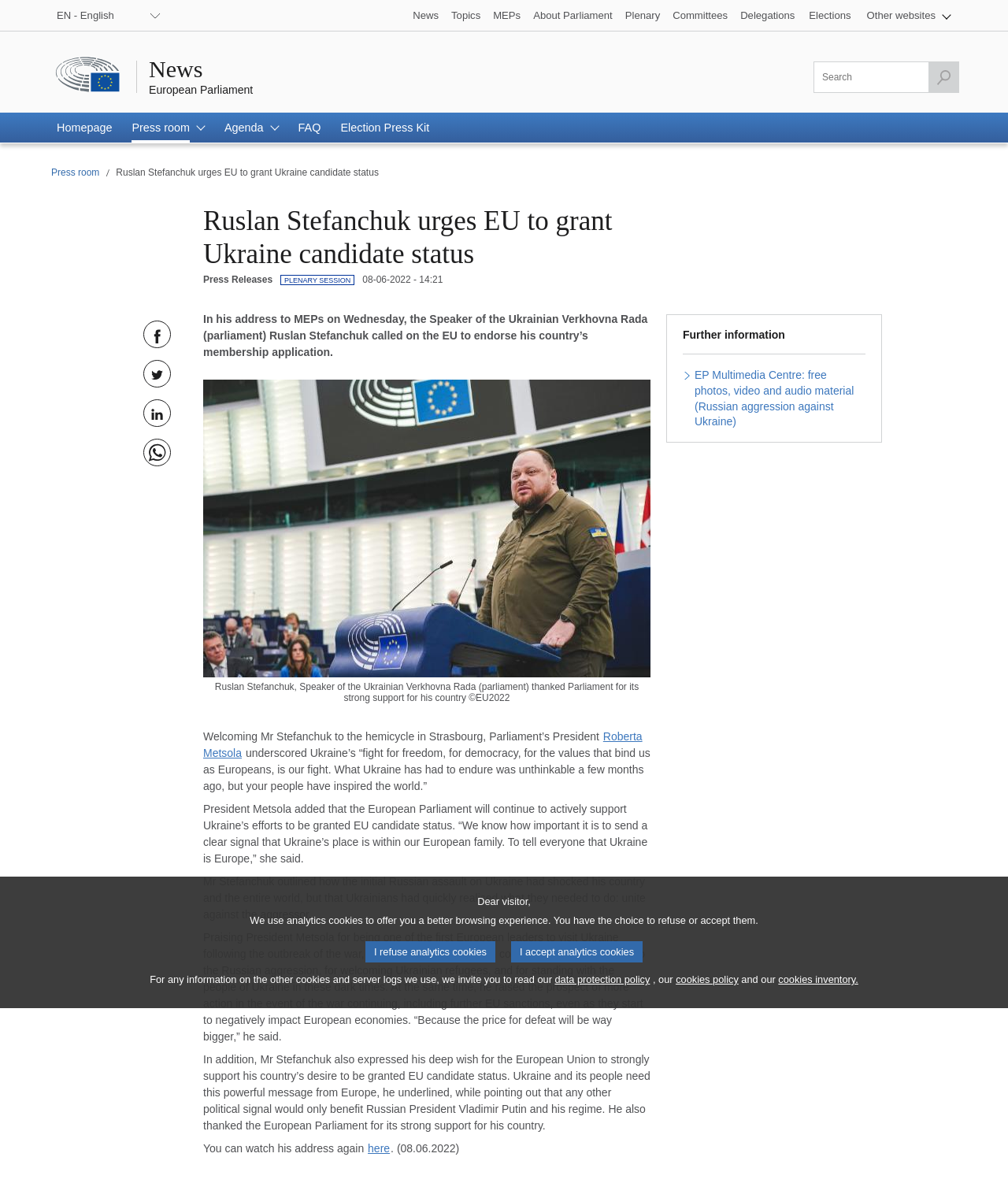Kindly determine the bounding box coordinates for the area that needs to be clicked to execute this instruction: "Read the press release".

[0.278, 0.231, 0.352, 0.241]